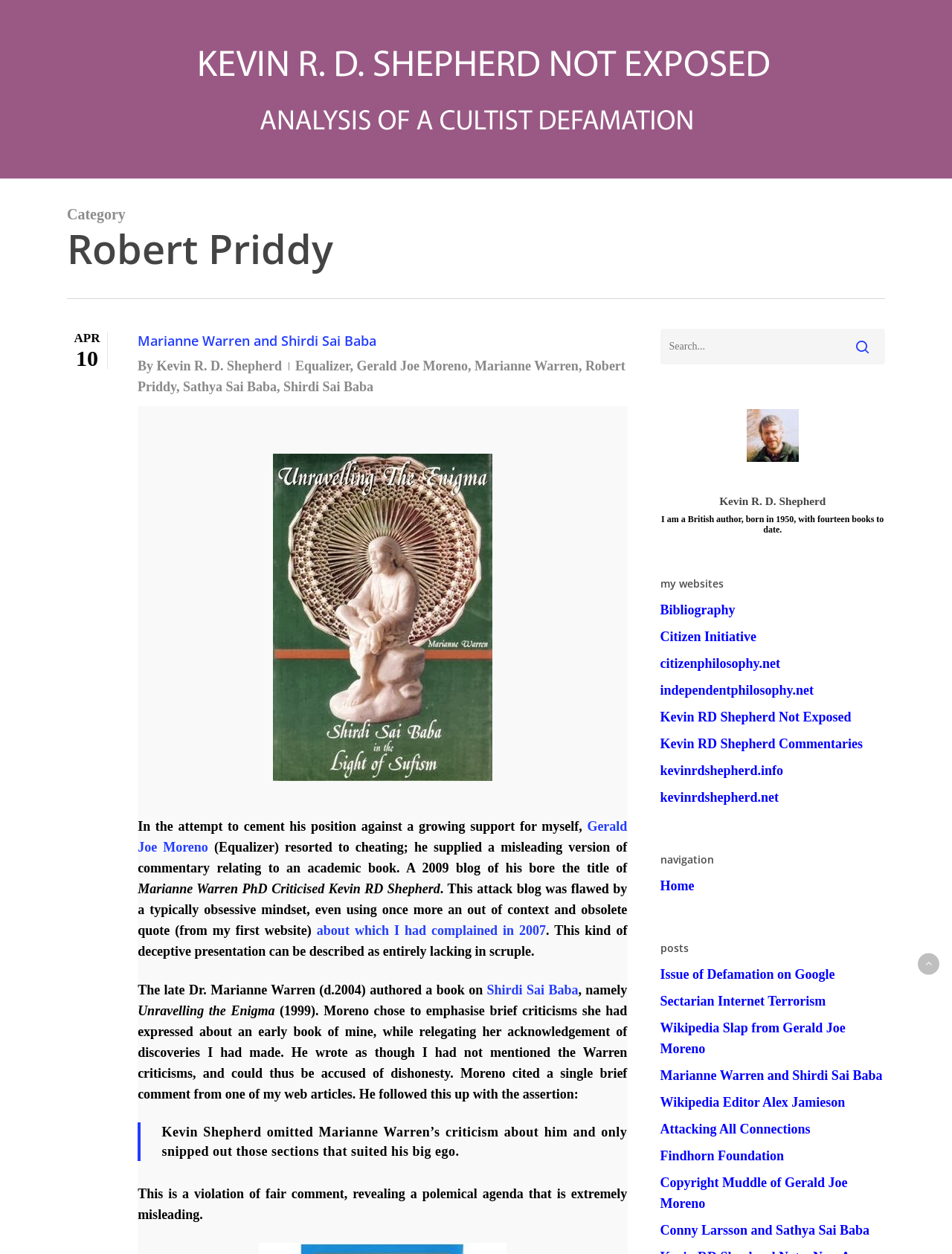Extract the bounding box coordinates for the described element: "independentphilosophy.net". The coordinates should be represented as four float numbers between 0 and 1: [left, top, right, bottom].

[0.693, 0.542, 0.93, 0.559]